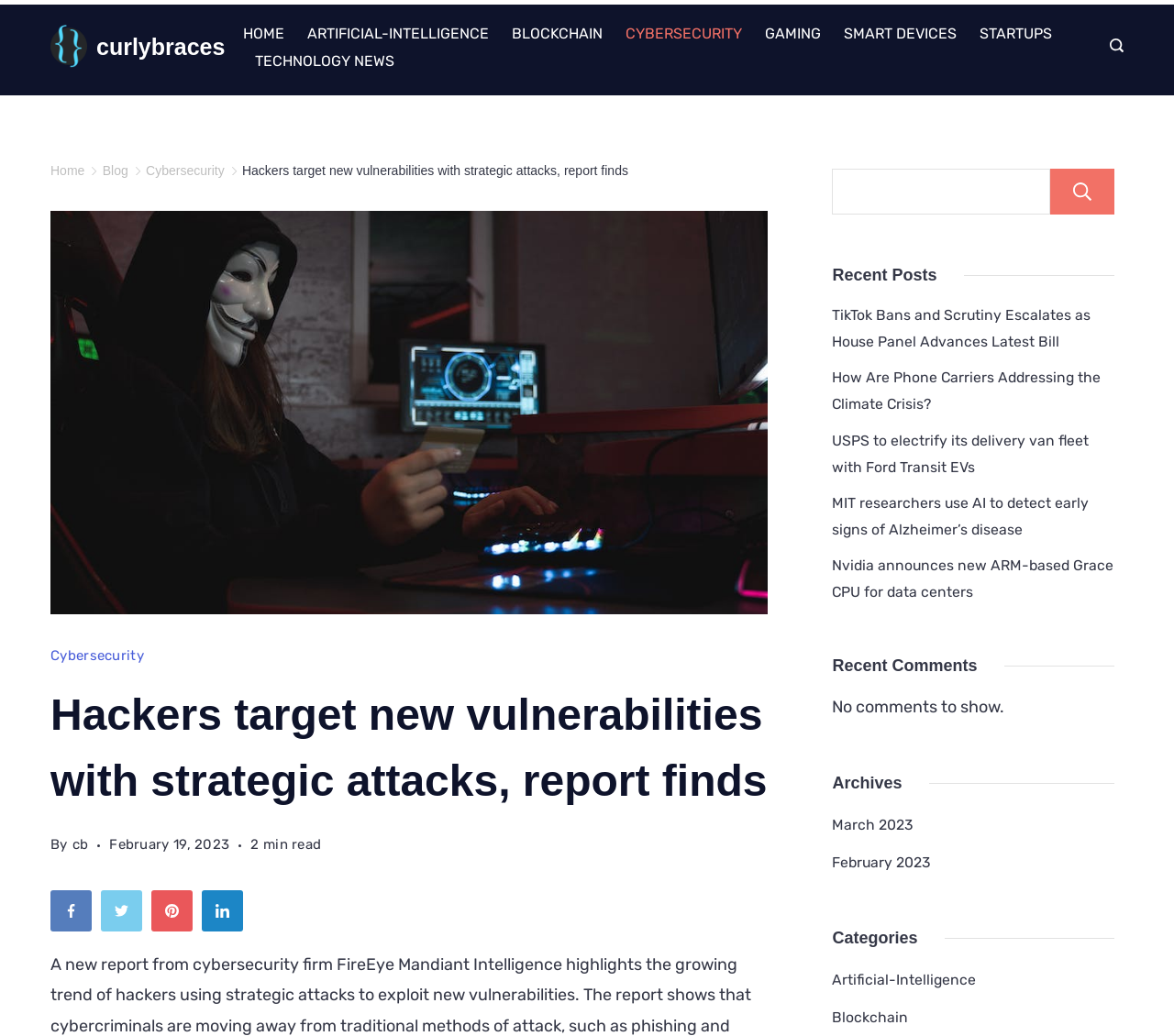Determine the bounding box coordinates for the clickable element to execute this instruction: "Read the article about hackers targeting new vulnerabilities". Provide the coordinates as four float numbers between 0 and 1, i.e., [left, top, right, bottom].

[0.206, 0.158, 0.535, 0.172]